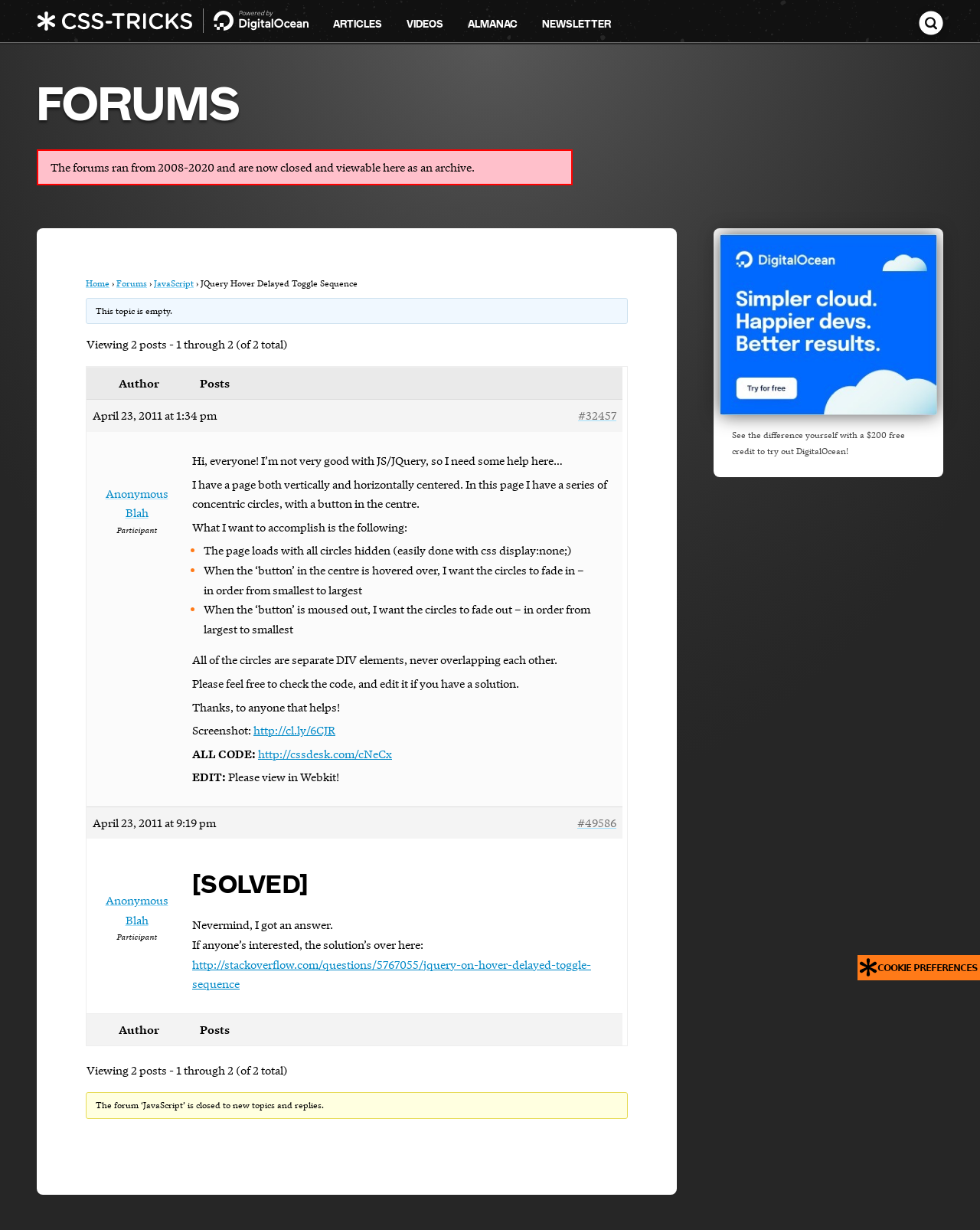Find and indicate the bounding box coordinates of the region you should select to follow the given instruction: "Click on the 'JavaScript' link".

[0.157, 0.225, 0.198, 0.235]